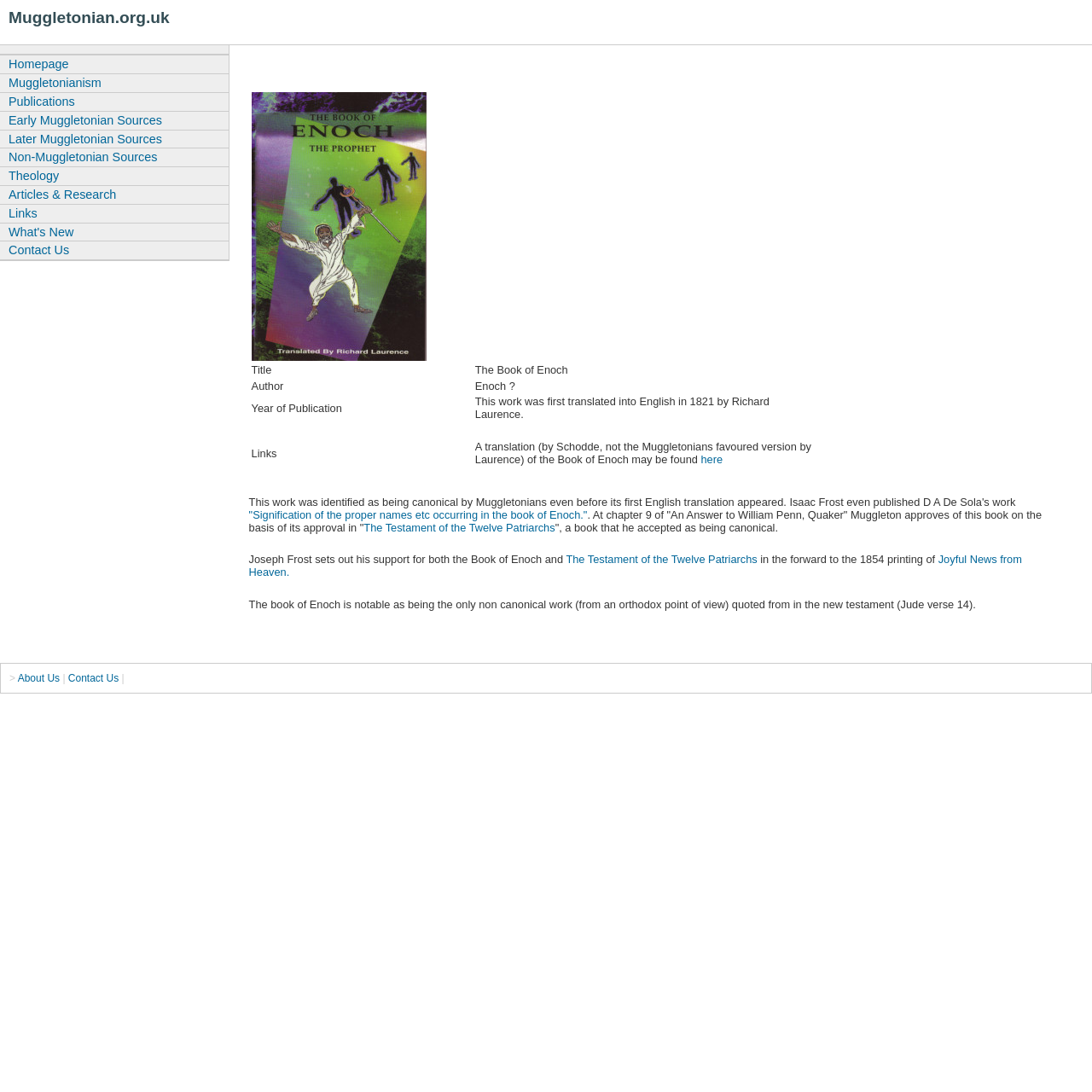Produce a meticulous description of the webpage.

The webpage is titled "Muggletonian.org.uk" and has a heading with the same title at the top. Below the title, there is a table with multiple rows and columns. The table contains information about the Book of Enoch, including its title, author, year of publication, and links to related resources.

At the top-left corner of the page, there is a navigation menu with links to various sections of the website, including "Homepage", "Muggletonianism", "Publications", and others. These links are arranged vertically and take up a small portion of the page.

The main content of the page is the table, which occupies most of the page's width. The table has several rows, each with three columns. The first column contains labels such as "Title", "Author", and "Year of Publication", while the second and third columns contain the corresponding information.

There is an image located at the top-right corner of the table, but its content is not specified. Below the table, there are several paragraphs of text that provide additional information about the Book of Enoch, including its significance and quotes from other sources.

The page also contains several links to external resources, including a translation of the Book of Enoch and other related books. These links are scattered throughout the page, often embedded within paragraphs of text.

At the bottom of the page, there is a secondary navigation menu with links to "About Us", "Contact Us", and other sections of the website. This menu is arranged horizontally and takes up a small portion of the page's width.